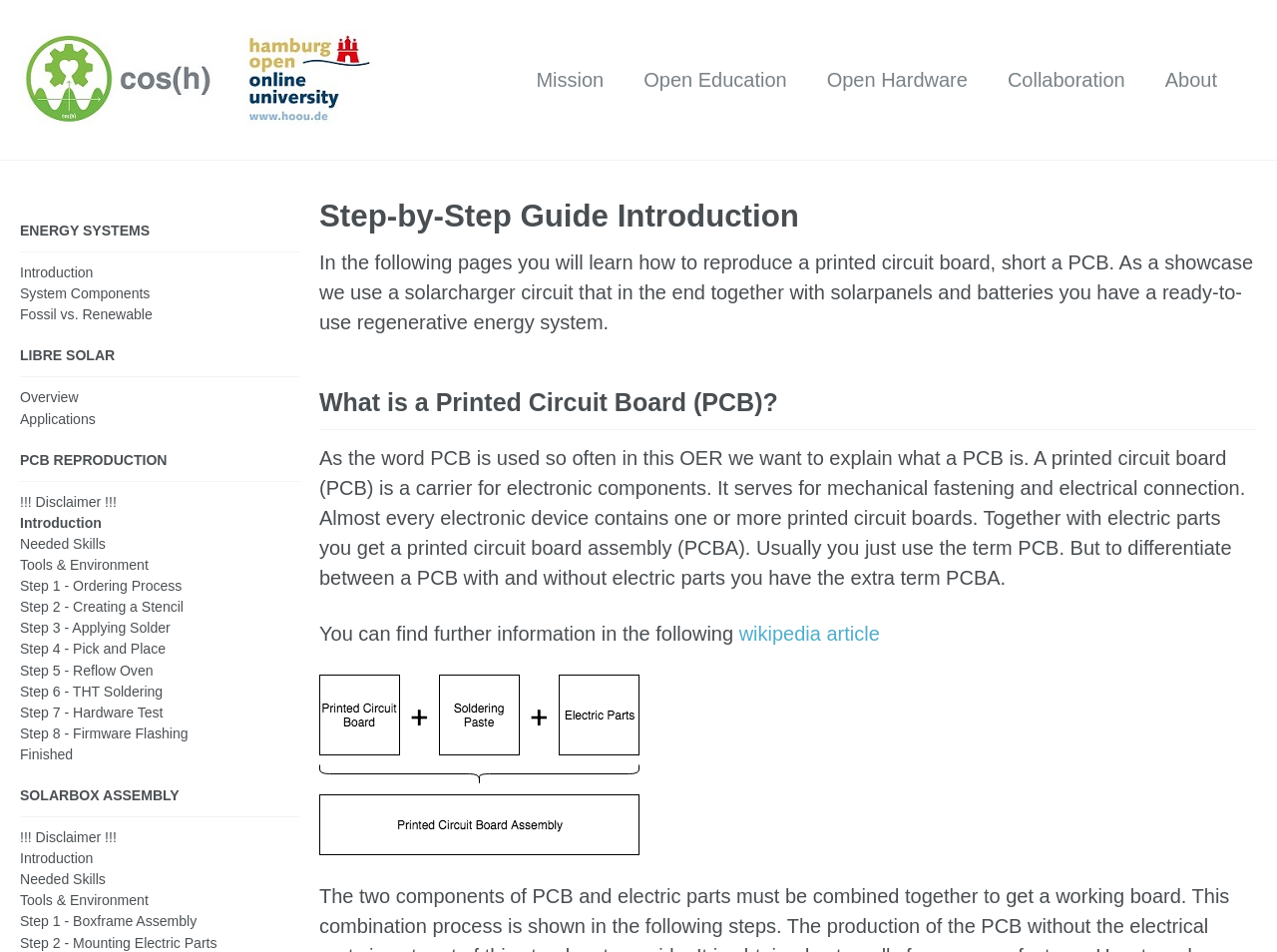For the element described, predict the bounding box coordinates as (top-left x, top-left y, bottom-right x, bottom-right y). All values should be between 0 and 1. Element description: Fossil vs. Renewable

[0.016, 0.322, 0.119, 0.339]